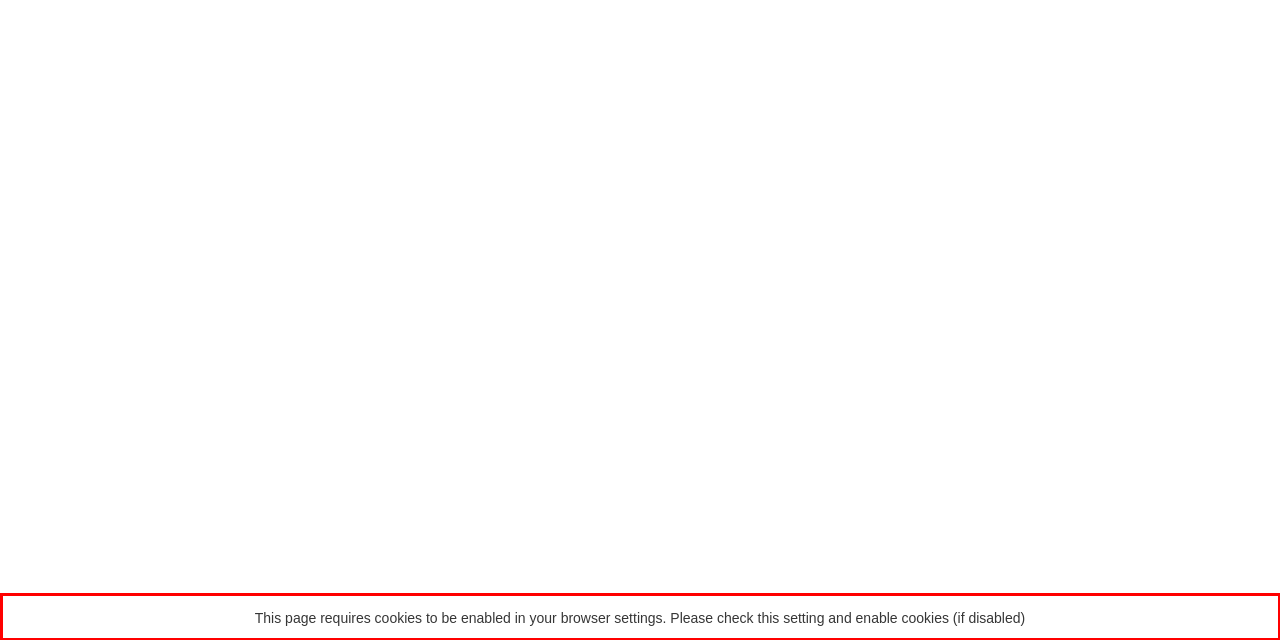Using the provided webpage screenshot, recognize the text content in the area marked by the red bounding box.

This page requires cookies to be enabled in your browser settings. Please check this setting and enable cookies (if disabled)